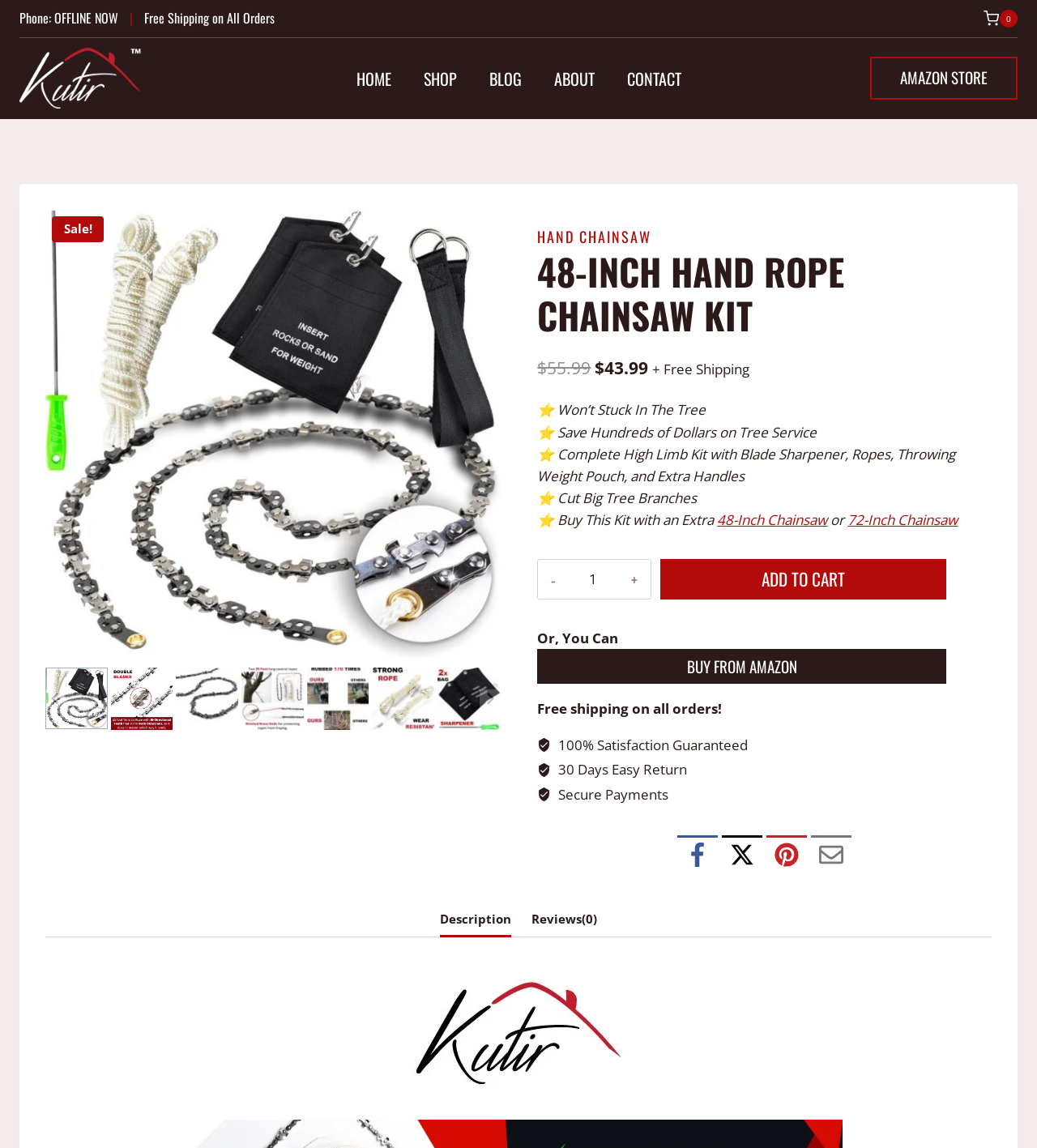Give a short answer using one word or phrase for the question:
What is the social media platform on the bottom-right corner?

Facebook